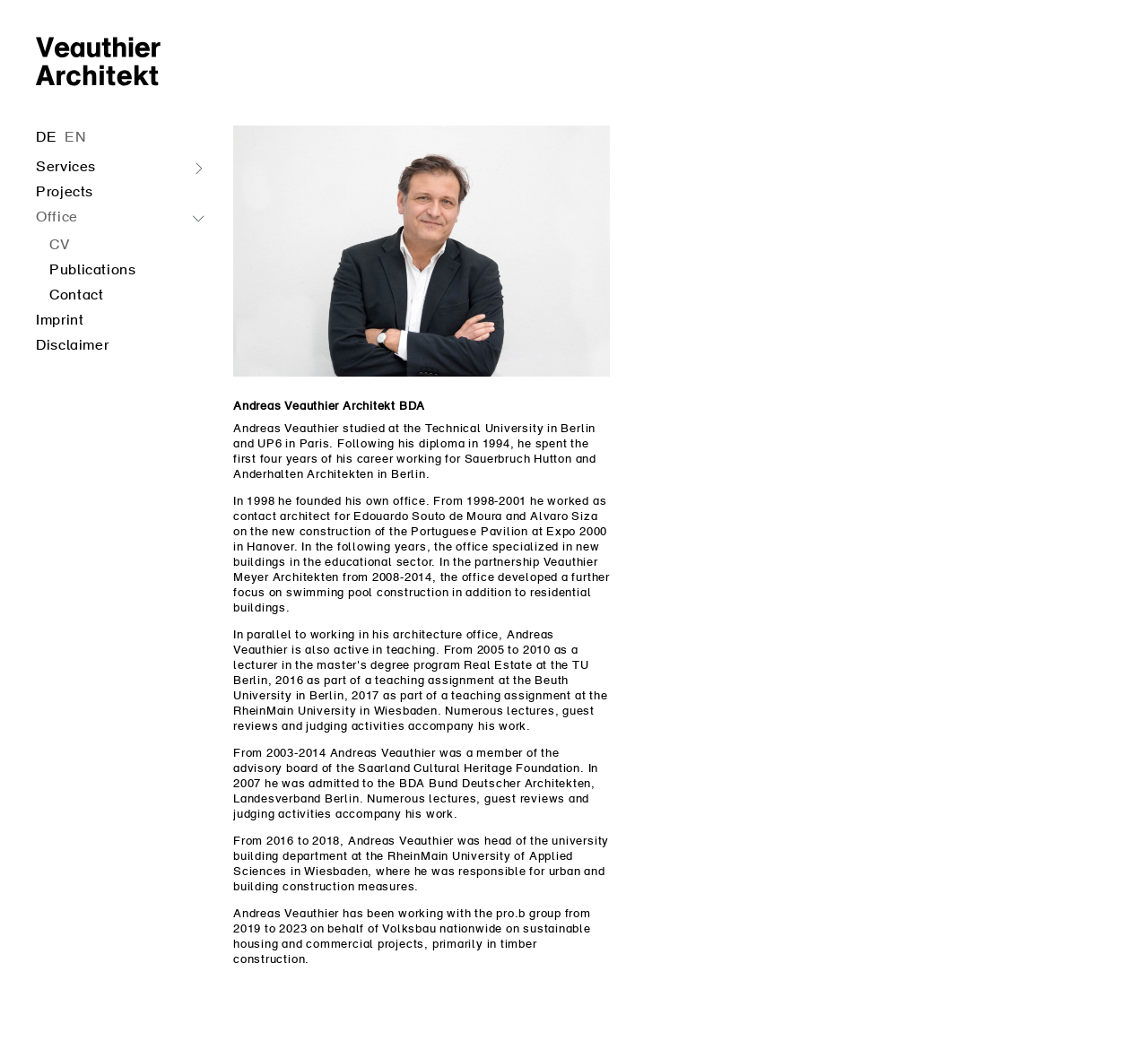Could you locate the bounding box coordinates for the section that should be clicked to accomplish this task: "Get in touch with us by calling 01432 483028".

None